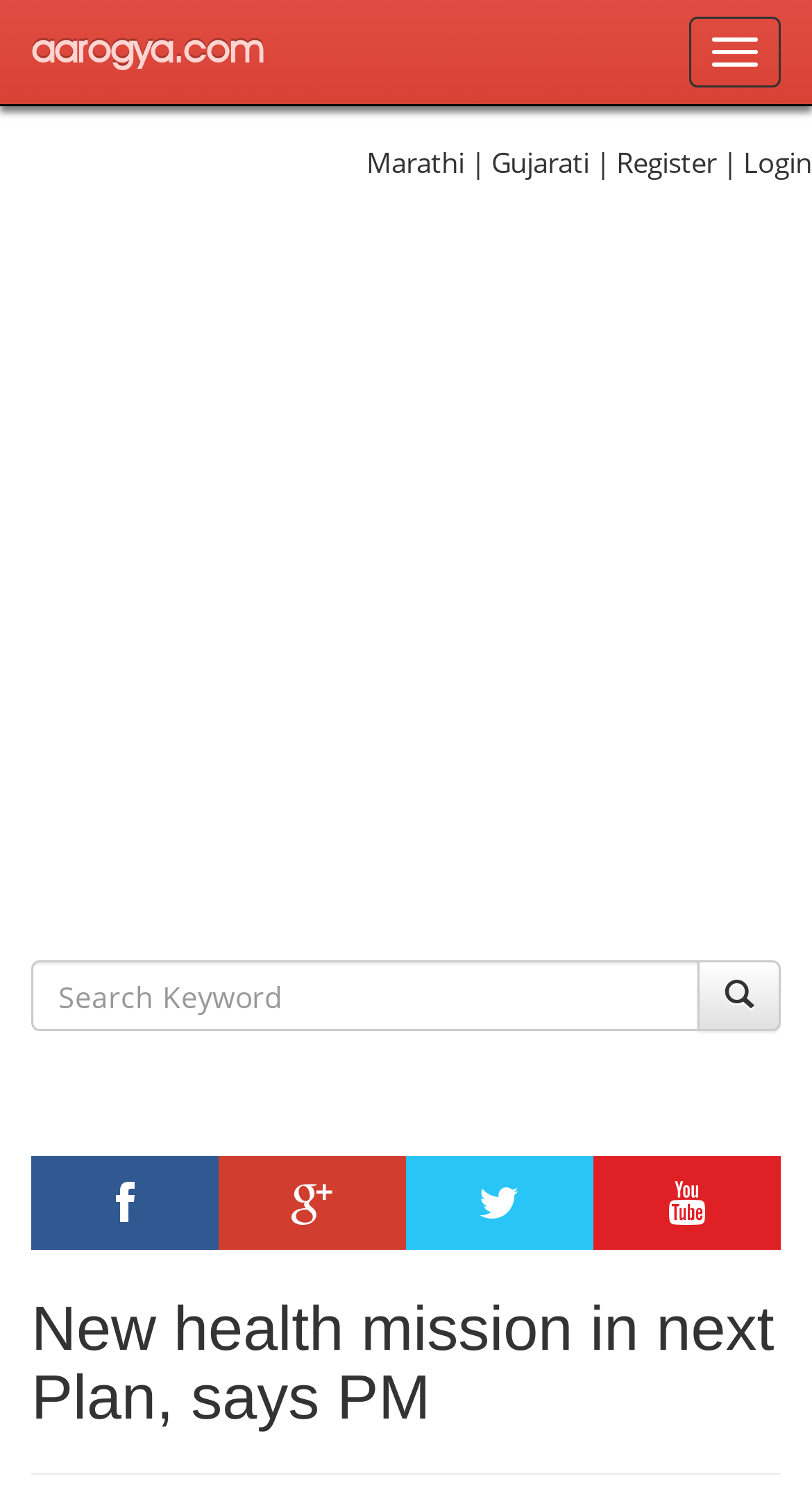Write an elaborate caption that captures the essence of the webpage.

The webpage is a comprehensive health portal, Aarogya.com, which provides information on various medical specialties and diseases. At the top left corner, there is a link to the website's homepage, "aarogya.com". Next to it, there are language options, including "Marathi" and "Gujarati", followed by "Register" and "Login" links. 

On the top right corner, there is a button to "Toggle navigation". Below the top navigation bar, there is a large advertisement iframe that spans the entire width of the page. 

In the middle of the page, there is a search bar with a placeholder text "Search..." and a search button with a magnifying glass icon. The search bar is located within a layout table that occupies most of the page's width.

Below the search bar, there are four social media links, represented by icons, arranged horizontally from left to right. 

The main content of the page is a news article with the title "New health mission in next Plan, says PM", which is also the title of the webpage. The article is located at the bottom of the page, spanning the entire width.